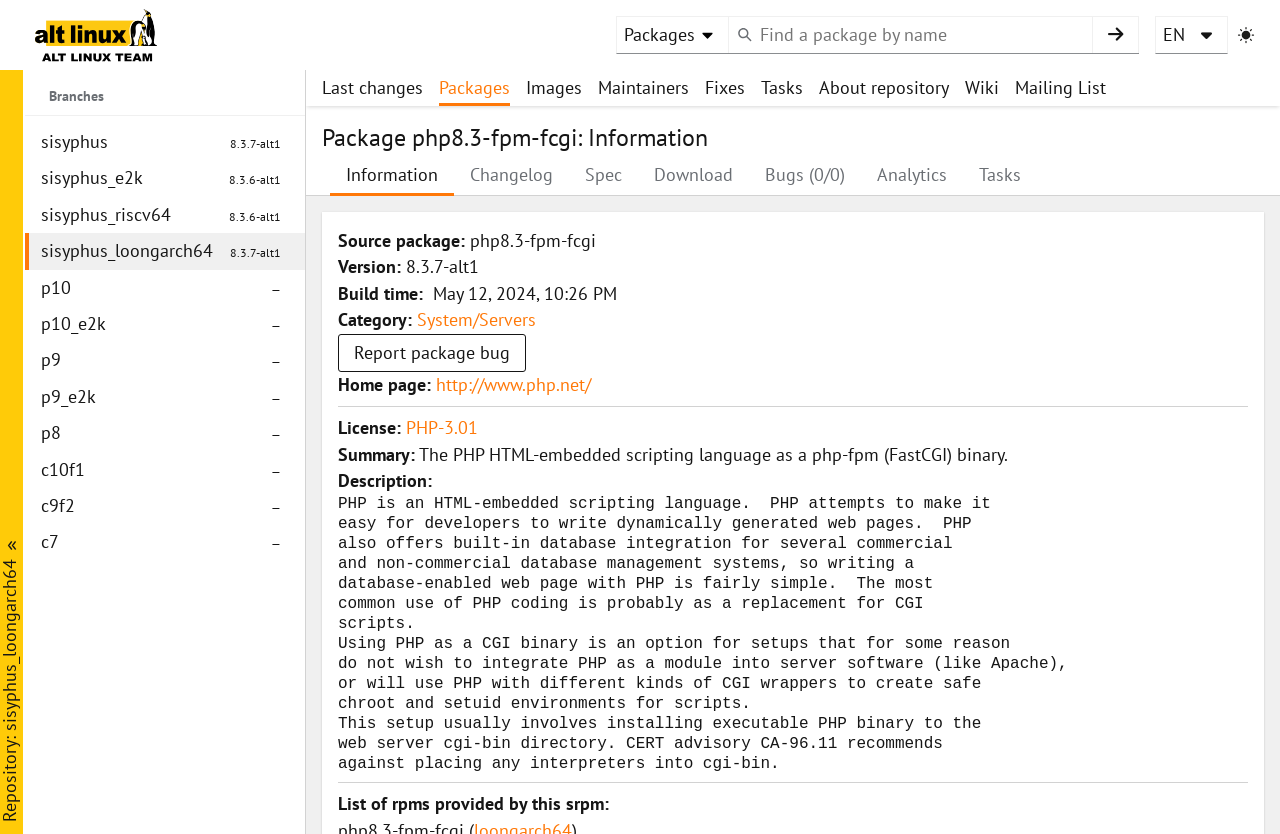Please find the bounding box coordinates of the element that you should click to achieve the following instruction: "Visit the PHP home page". The coordinates should be presented as four float numbers between 0 and 1: [left, top, right, bottom].

[0.341, 0.447, 0.462, 0.475]